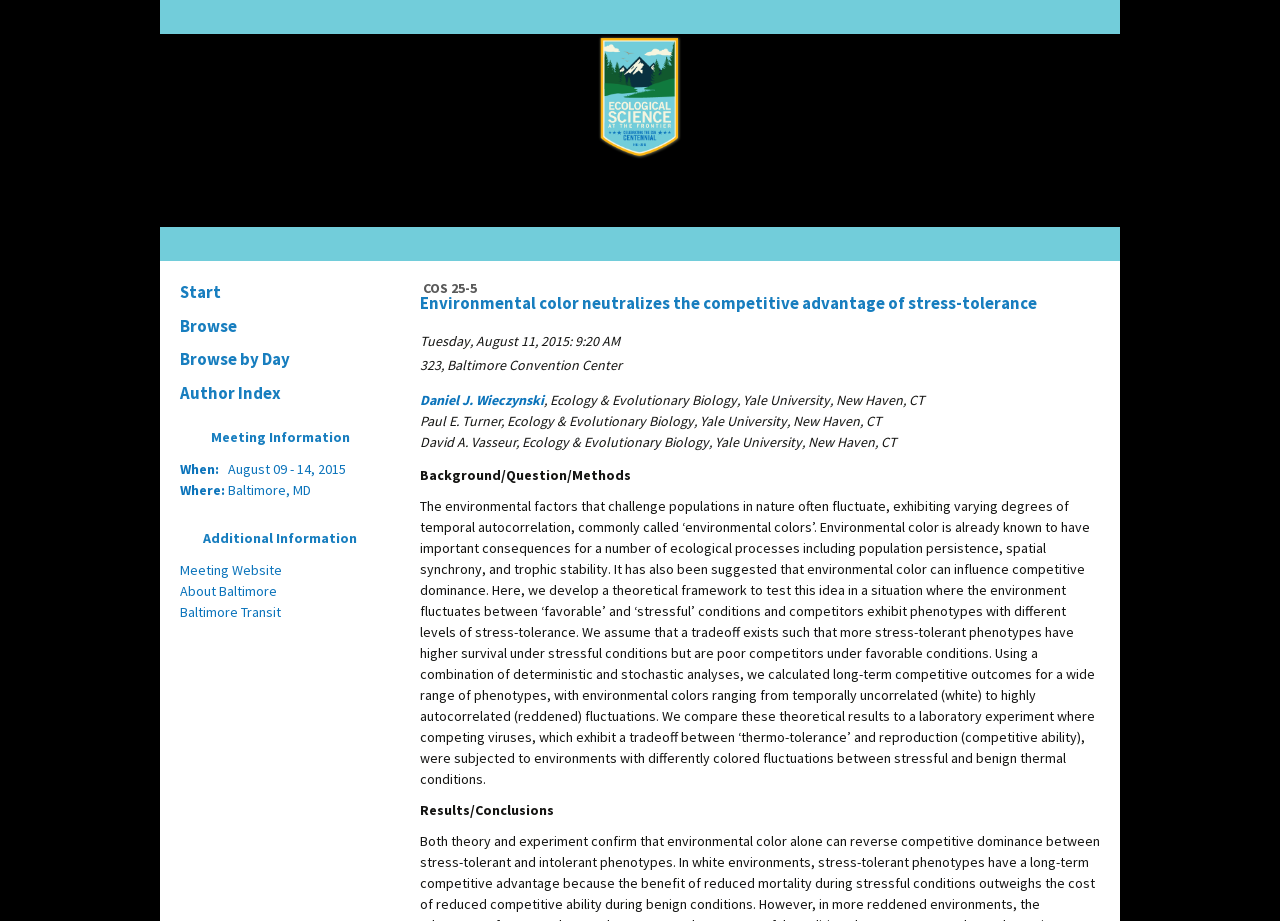Provide a thorough description of this webpage.

The webpage appears to be a schedule or program page for the 100th ESA Annual Meeting, which took place from August 9 to 14, 2015. 

At the top of the page, there is a logo or image related to the event, accompanied by a link. Below this, there is a heading that reads "COS 25-5 Environmental color neutralizes the competitive advantage of stress-tolerance". This heading is followed by a series of text blocks that provide information about a presentation or session, including the date, time, location, and presenter names. 

The presenter information is listed in a vertical column, with each presenter's name, affiliation, and possibly other details. Below this, there is a lengthy block of text that describes the presentation's background, question, methods, and results. 

To the left of the presentation information, there is a sidebar with several links, including "Start", "Browse", "Browse by Day", "Author Index", and others. This sidebar also contains headings for "Meeting Information" and "Additional Information", which provide details about the event, such as the dates and location, as well as links to the meeting website, information about Baltimore, and Baltimore transit information.